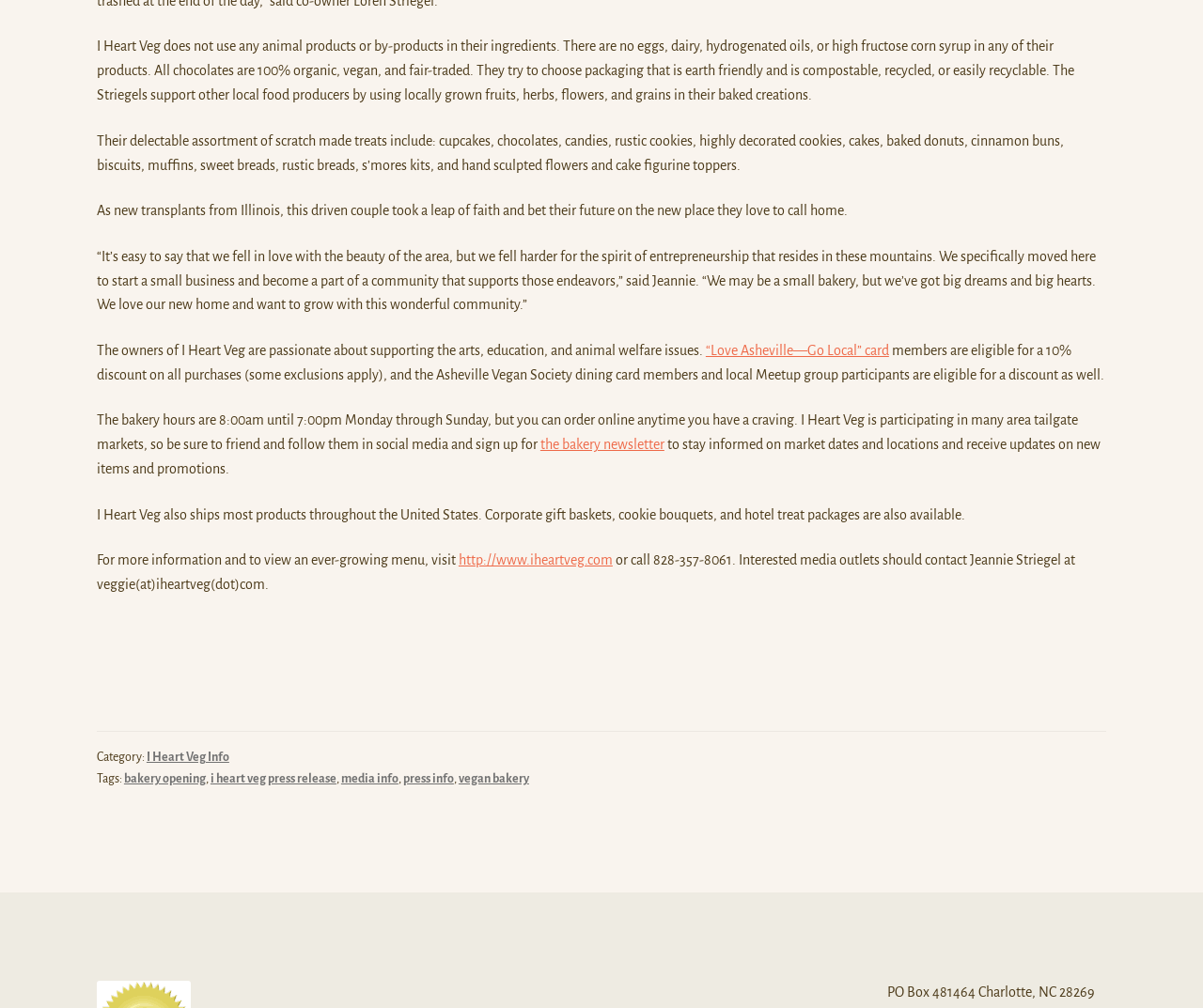Using the webpage screenshot, find the UI element described by “Love Asheville—Go Local” card. Provide the bounding box coordinates in the format (top-left x, top-left y, bottom-right x, bottom-right y), ensuring all values are floating point numbers between 0 and 1.

[0.587, 0.34, 0.739, 0.355]